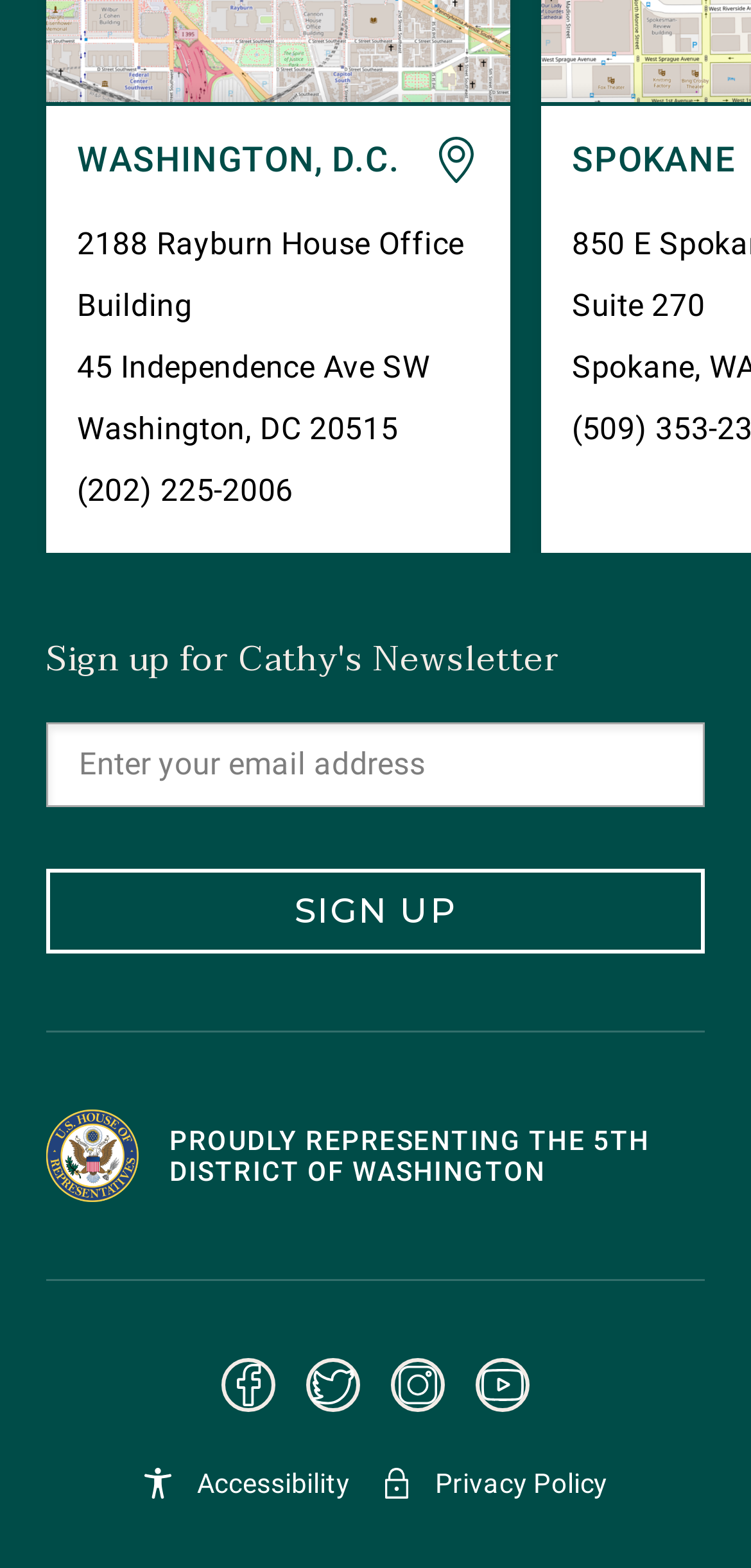What is the purpose of the newsletter sign-up section?
Kindly give a detailed and elaborate answer to the question.

I found the heading element with the text 'Sign up for Cathy's Newsletter' located above the email input field, which indicates the purpose of the section.